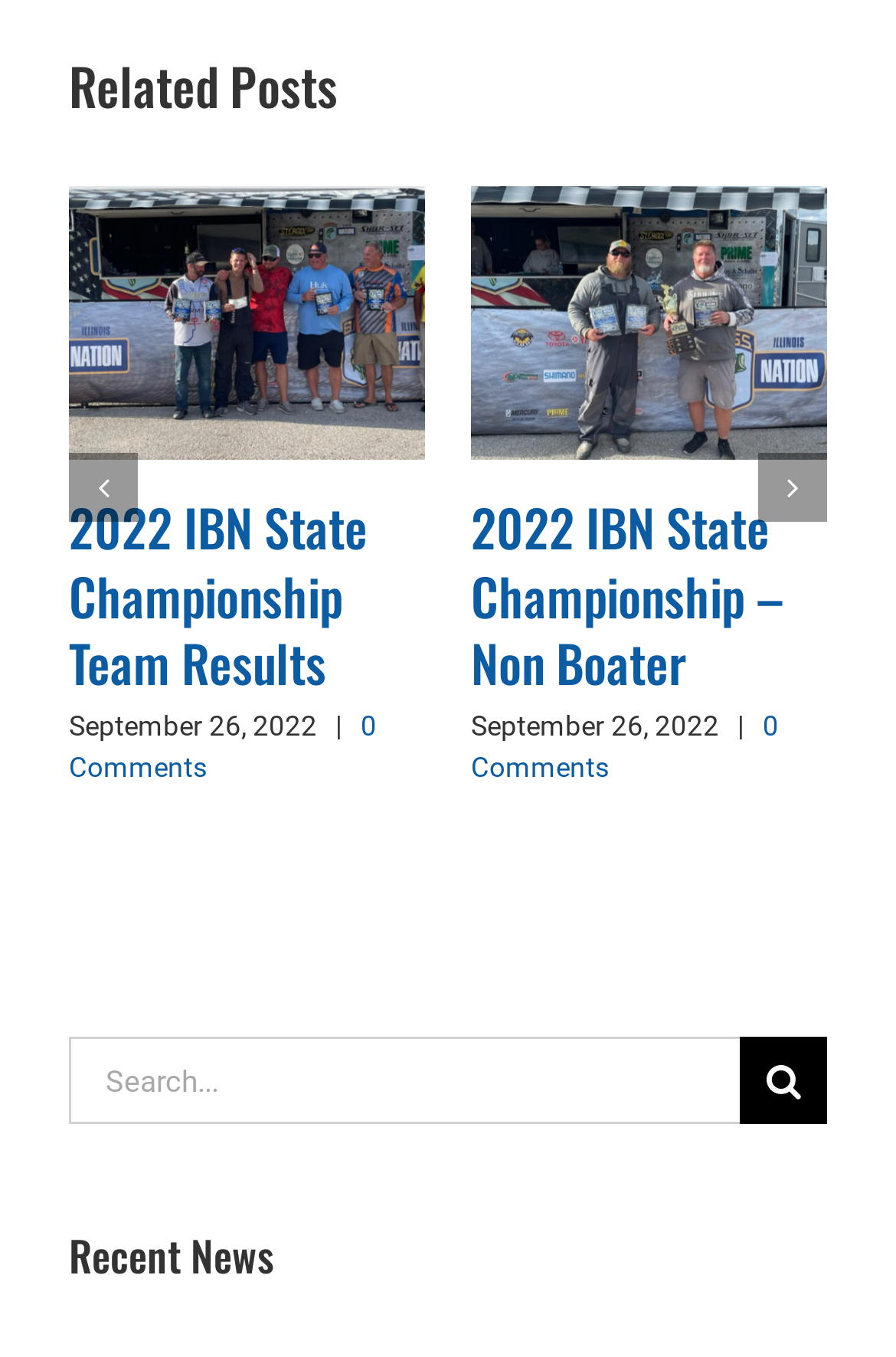Using the details in the image, give a detailed response to the question below:
What is the title of the first related post?

I looked at the first group element and found a heading element with the text 'Lake Springfield 2022 results', which is the title of the first related post.